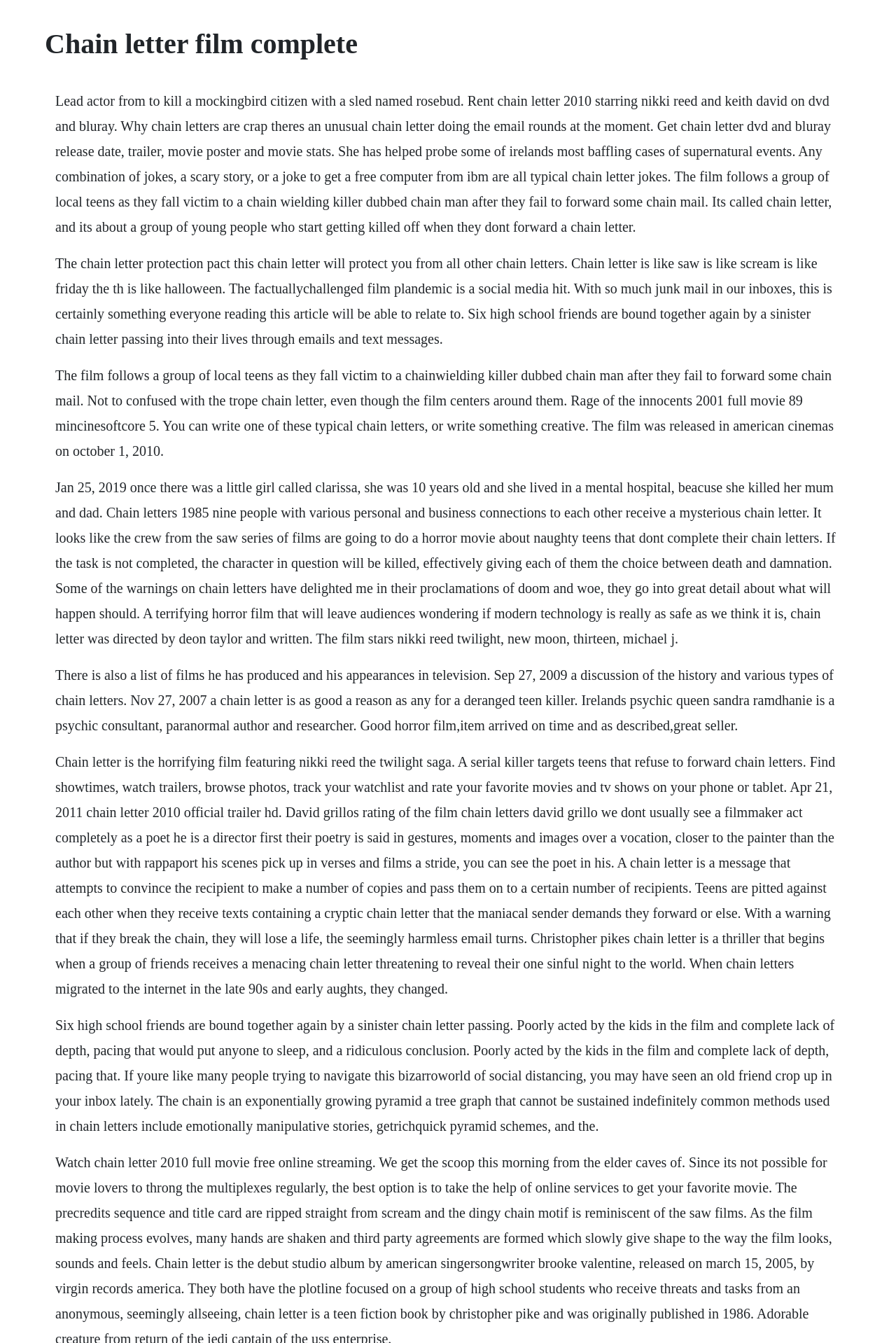Please provide a short answer using a single word or phrase for the question:
What is the consequence of not forwarding a chain letter?

Death